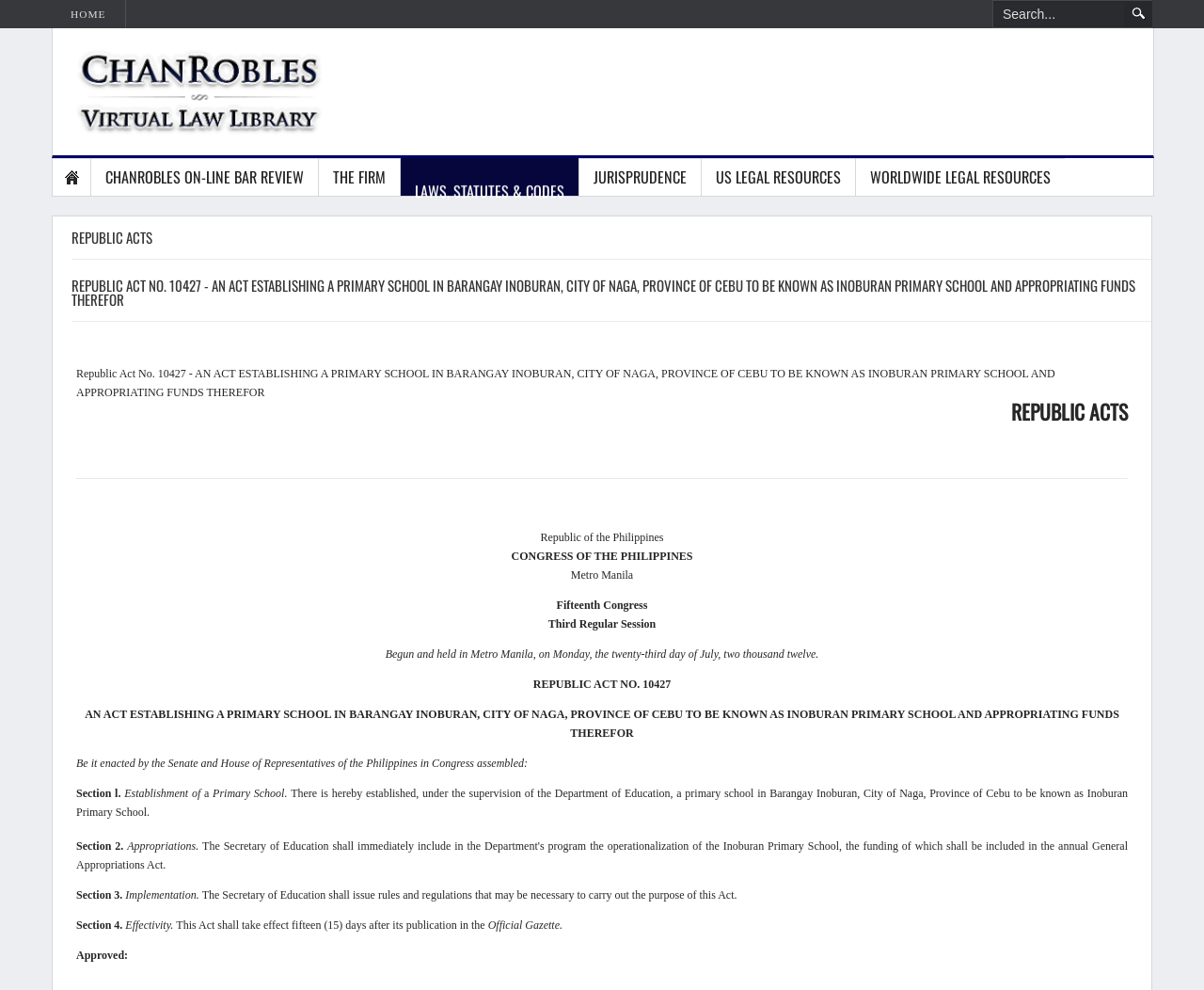Locate the bounding box coordinates of the area where you should click to accomplish the instruction: "View the 'REPUBLIC ACT NO. 10427' details".

[0.059, 0.277, 0.943, 0.313]